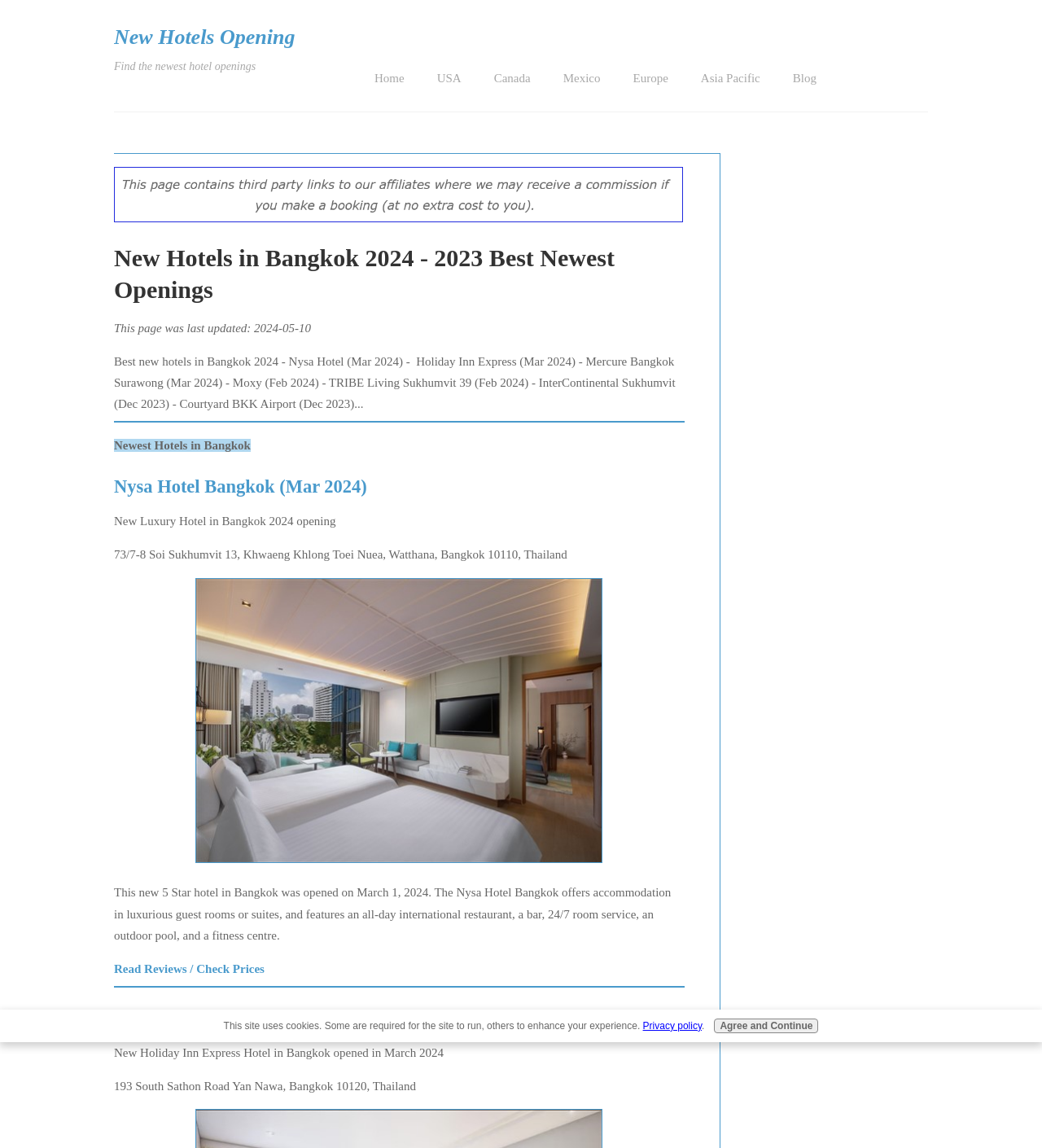What is the newest hotel opening in Bangkok?
Refer to the screenshot and respond with a concise word or phrase.

Nysa Hotel